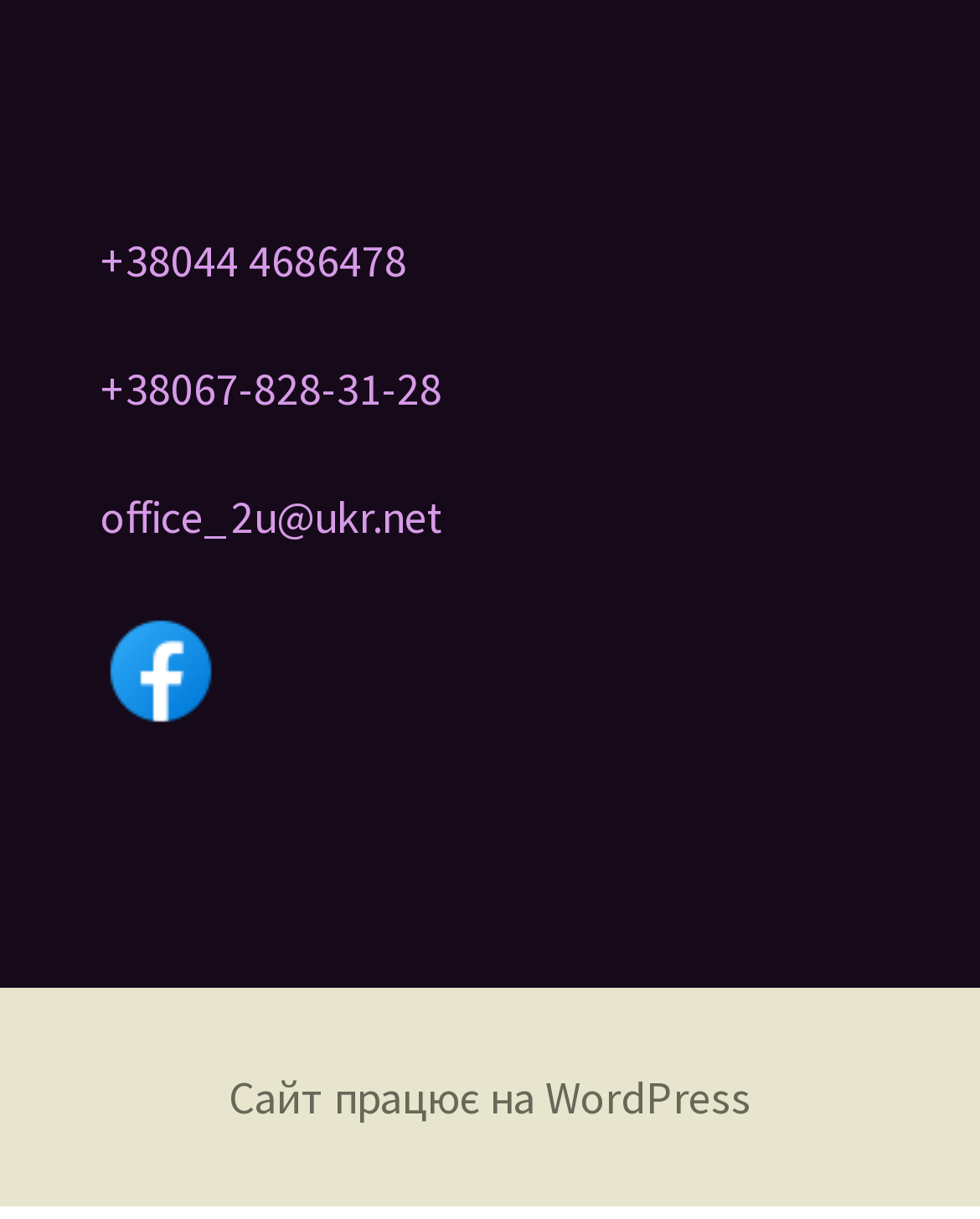Determine the bounding box coordinates (top-left x, top-left y, bottom-right x, bottom-right y) of the UI element described in the following text: office_2u@ukr.net

[0.103, 0.4, 0.454, 0.447]